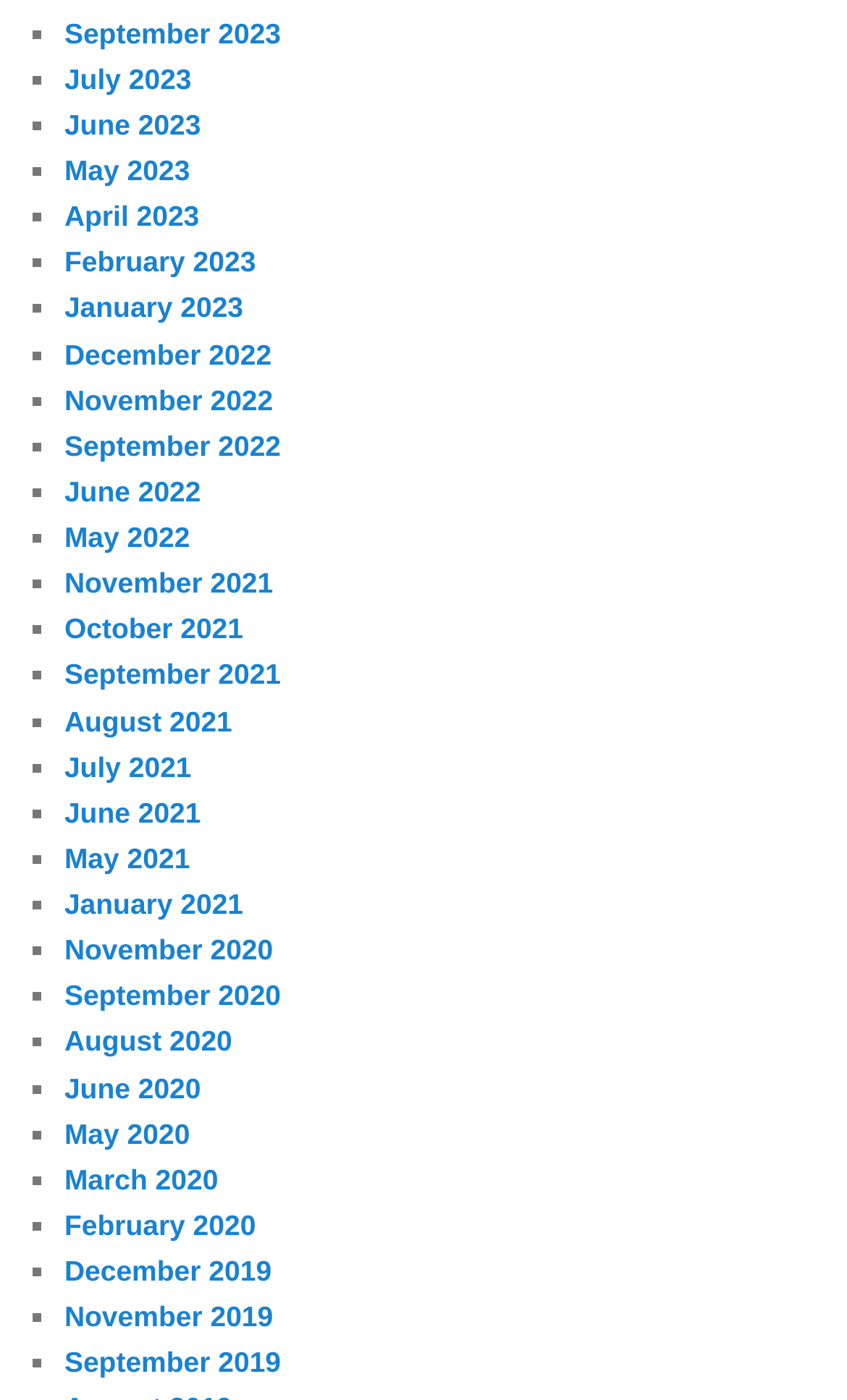What is the most recent month listed?
Please respond to the question with a detailed and informative answer.

By examining the list of links, I can see that the most recent month listed is September 2023, which is the first link in the list.